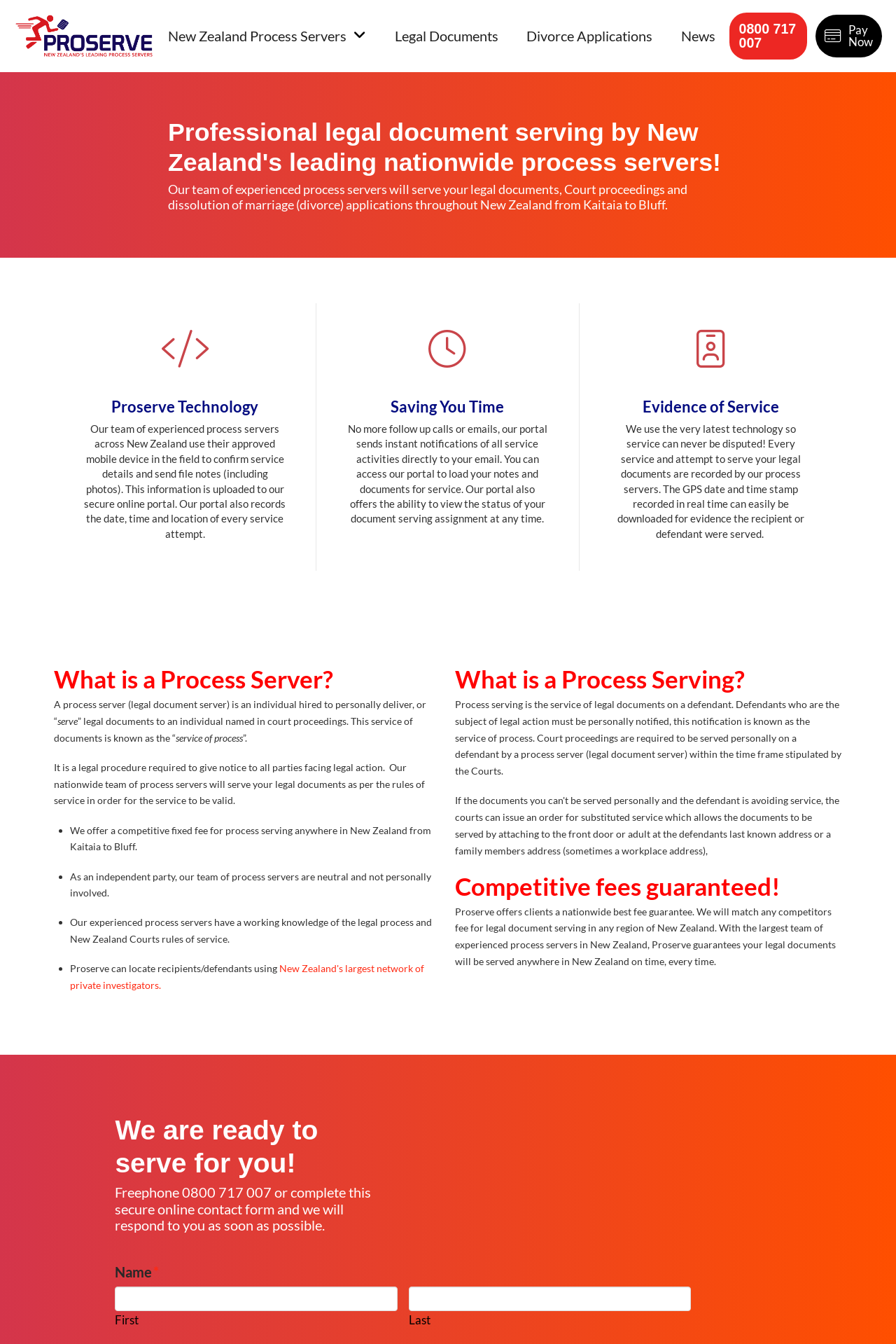Given the element description New Zealand Process Servers, specify the bounding box coordinates of the corresponding UI element in the format (top-left x, top-left y, bottom-right x, bottom-right y). All values must be between 0 and 1.

[0.172, 0.0, 0.425, 0.054]